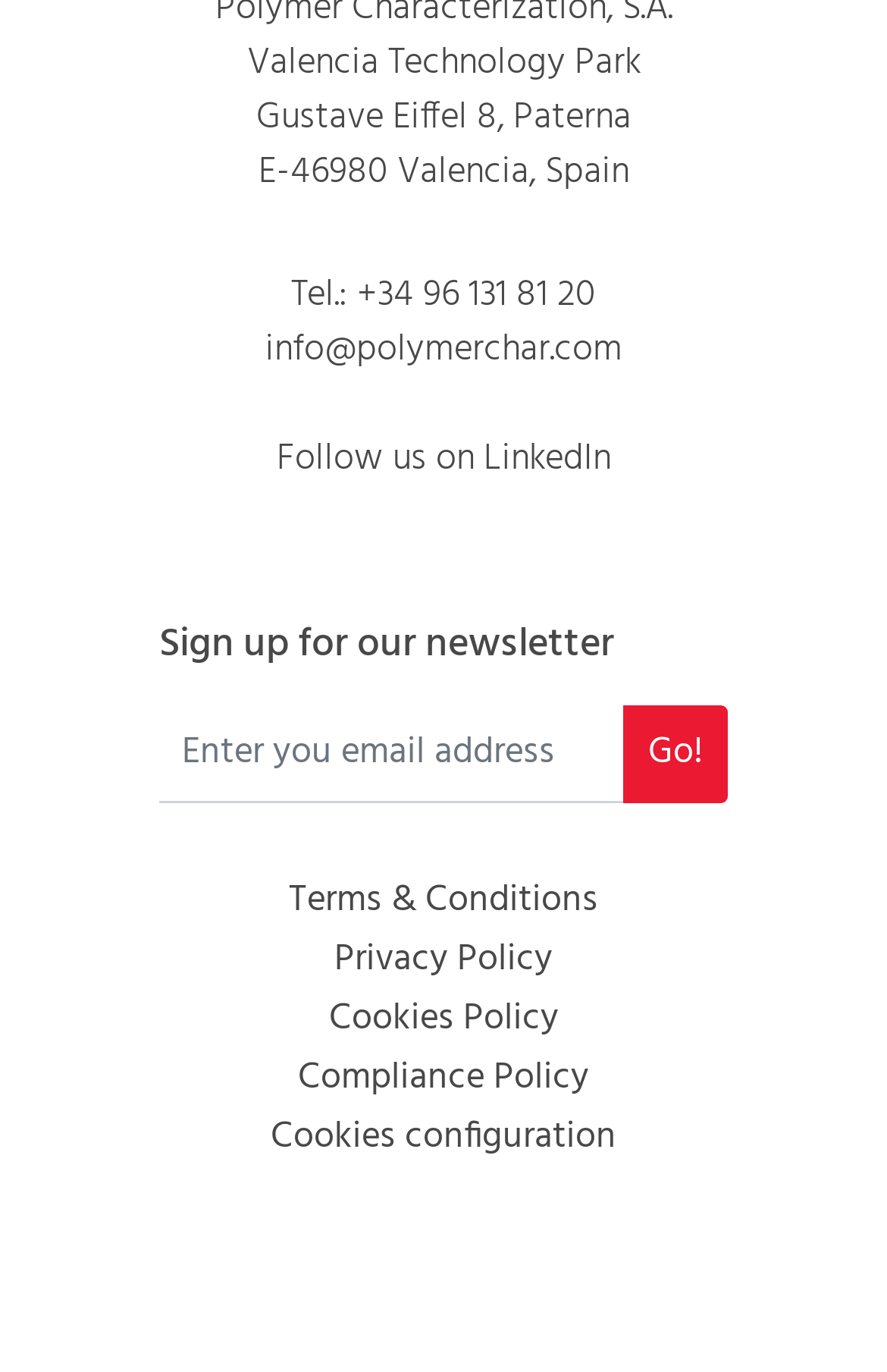Identify the bounding box coordinates for the element you need to click to achieve the following task: "Visit MOE on Instagram". Provide the bounding box coordinates as four float numbers between 0 and 1, in the form [left, top, right, bottom].

None